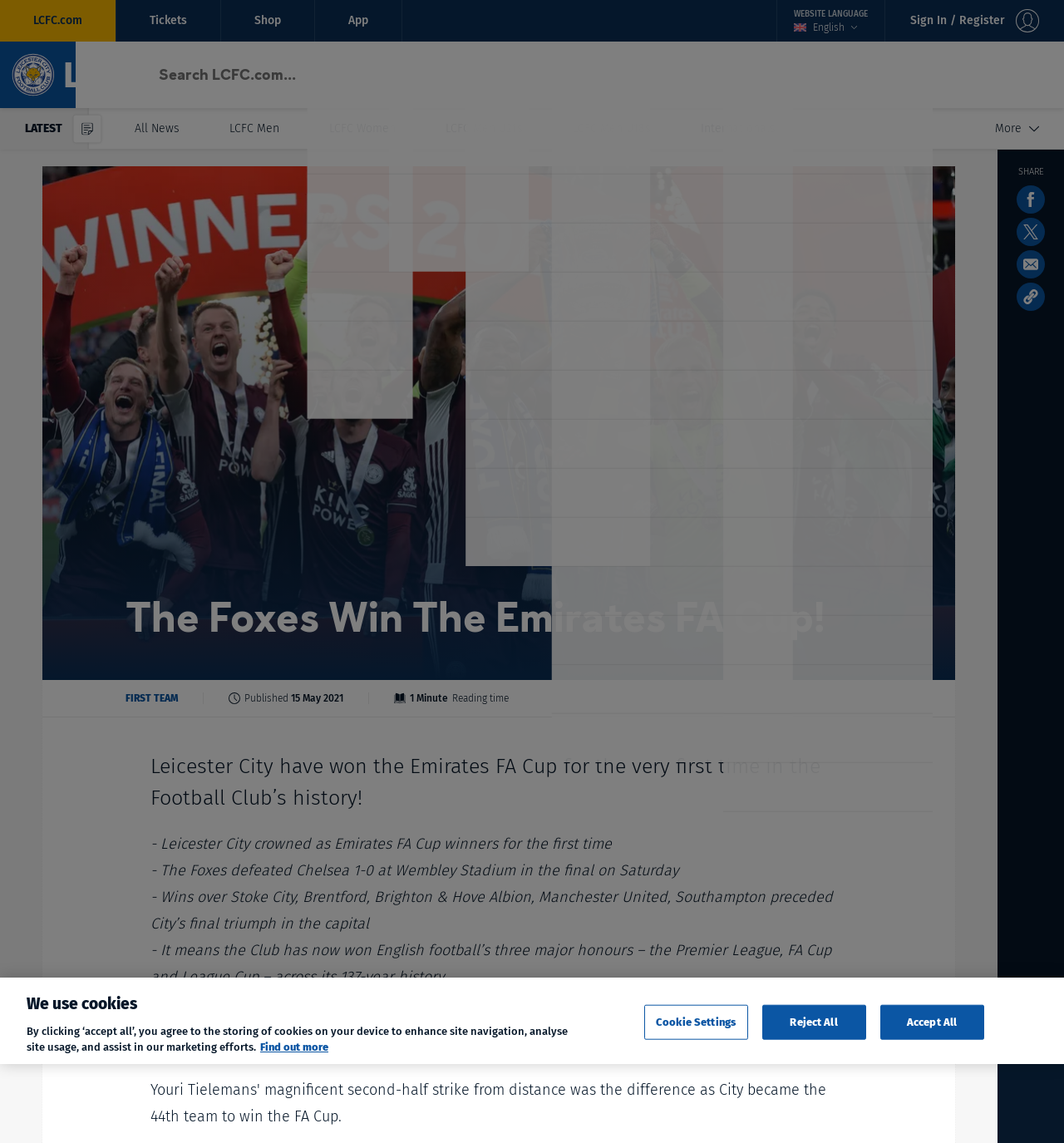Please give a short response to the question using one word or a phrase:
What is the first menu item on the top navigation bar?

LCFC.com